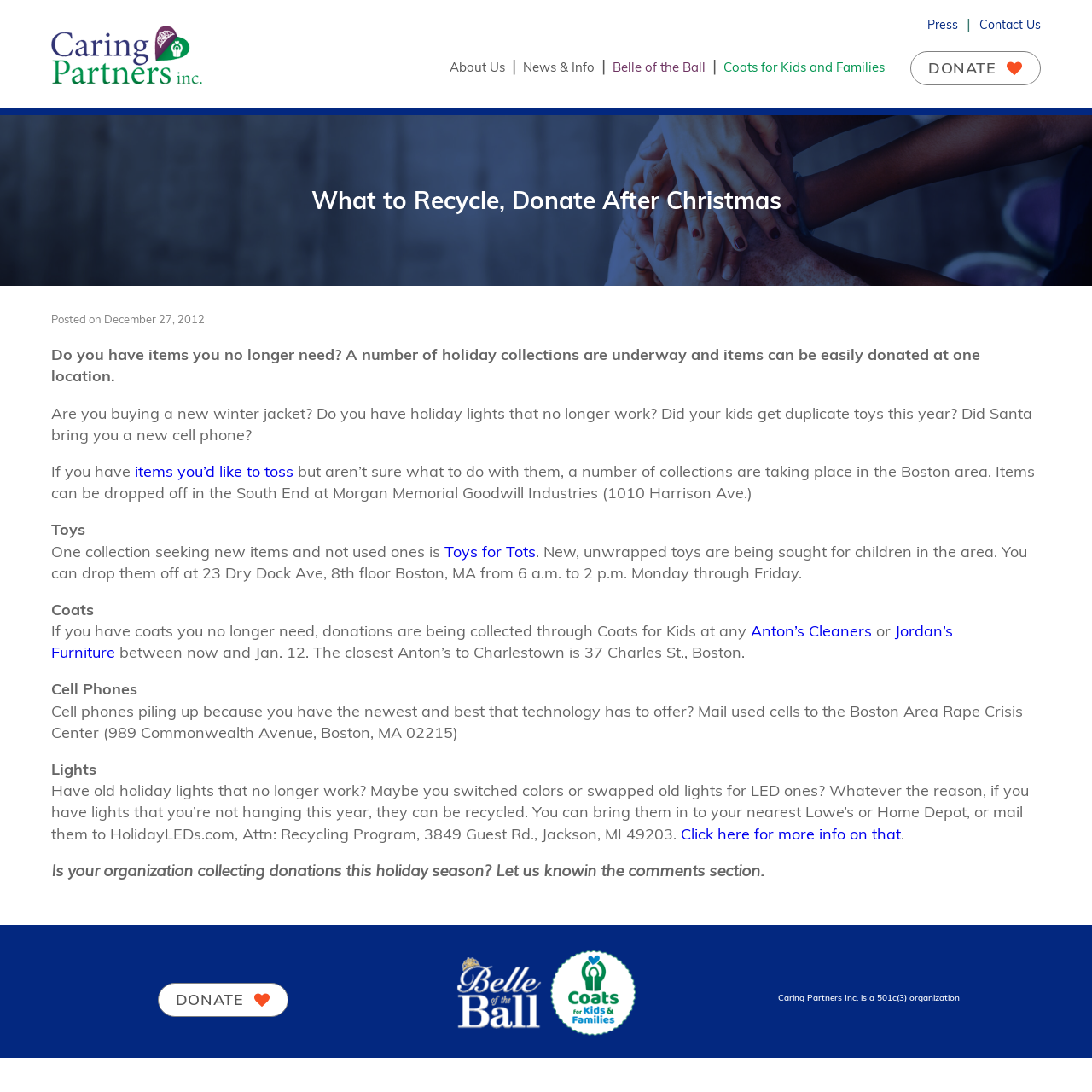Provide an in-depth caption for the contents of the webpage.

This webpage is about recycling and donating items after Christmas, specifically in the Boston area. At the top, there is a navigation menu with links to "Press", "Contact Us", "About Us", "News & Info", "Belle of the Ball", and "Coats for Kids and Families". 

Below the navigation menu, there is a main section with a heading "What to Recycle, Donate After Christmas". This section contains an article with several paragraphs of text. The article starts by asking if the reader has items they no longer need and mentions that several holiday collections are underway in the Boston area. 

The article then lists several items that can be donated, including toys, coats, cell phones, and holiday lights. For each item, it provides information on where and how to donate them. For example, toys can be donated to Toys for Tots, coats can be donated to Coats for Kids at Anton's Cleaners or Jordan's Furniture, and cell phones can be mailed to the Boston Area Rape Crisis Center. 

At the bottom of the page, there is a call to action, asking organizations to share their donation collections in the comments section. There is also a "DONATE" button and a statement indicating that Caring Partners Inc. is a 501c(3) organization.